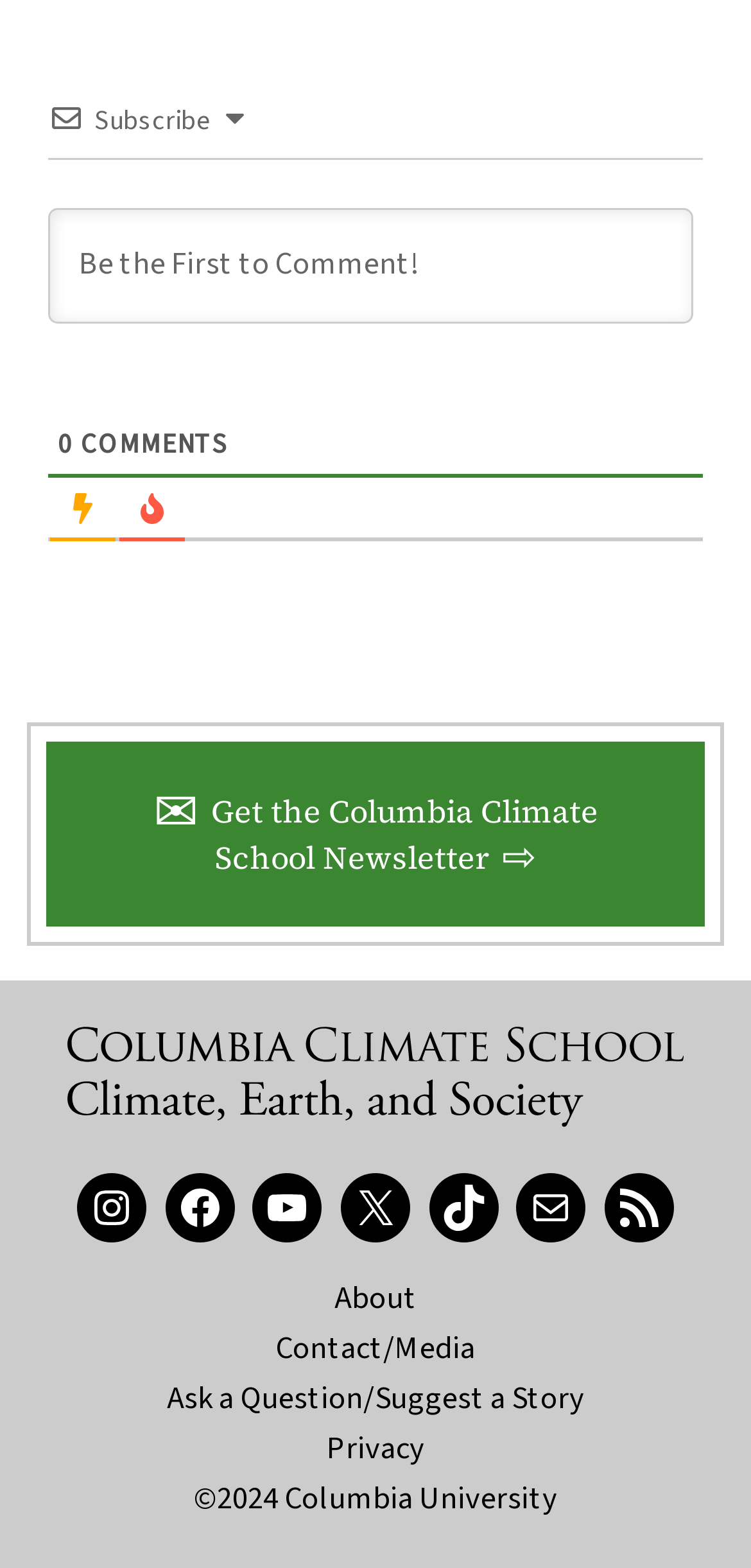Using the webpage screenshot and the element description X / Twitter, determine the bounding box coordinates. Specify the coordinates in the format (top-left x, top-left y, bottom-right x, bottom-right y) with values ranging from 0 to 1.

[0.454, 0.748, 0.546, 0.793]